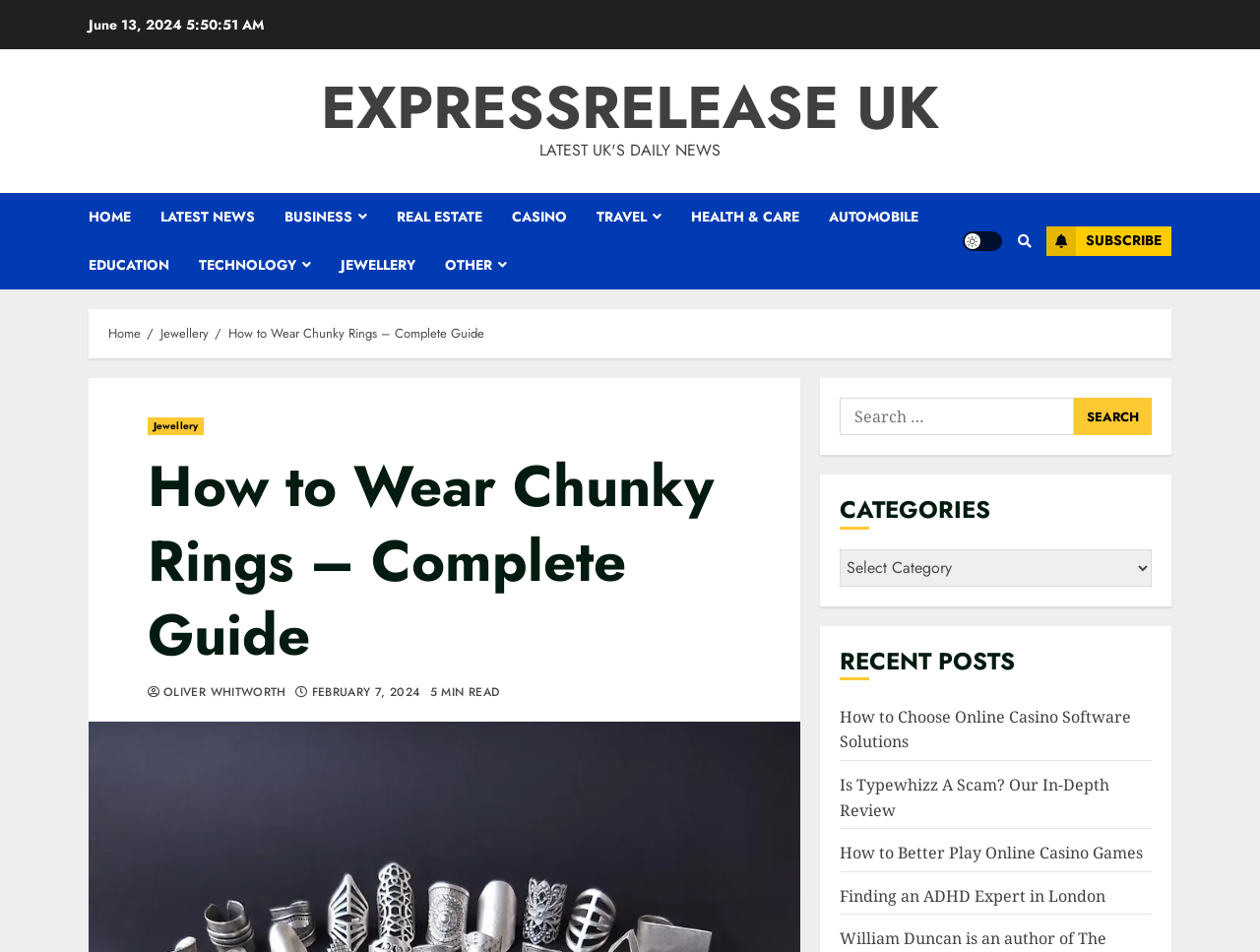Construct a comprehensive description capturing every detail on the webpage.

The webpage is a blog article titled "How to Wear Chunky Rings - Complete Guide" on a website called ExPressRelease UK. At the top left, there is a date "June 13, 2024" and a link to the website's homepage "EXPRESSRELEASE UK". Below this, there is a navigation menu with links to various categories such as "HOME", "LATEST NEWS", "BUSINESS", and others.

On the top right, there are three icons: a light/dark button, a search icon, and a subscribe button. Below this, there is a breadcrumbs navigation menu showing the current article's path: "Home" > "Jewellery" > "How to Wear Chunky Rings – Complete Guide".

The main content of the article is divided into sections. The first section has a heading "How to Wear Chunky Rings – Complete Guide" and a subheading with the author's name "OLIVER WHITWORTH" and the date "FEBRUARY 7, 2024". There is also a note indicating that the article is a "5 MIN READ".

Below this, there is a search bar with a label "Search for:" and a search button. On the right side, there are three sections: "CATEGORIES" with a dropdown menu, "RECENT POSTS" with four links to other articles, and a section with a heading "How to Wear Chunky Rings – Complete Guide" which is the main content of the article.

The article's content is not explicitly described in the accessibility tree, but it likely contains text and possibly images related to the topic of wearing chunky silver rings with confidence.